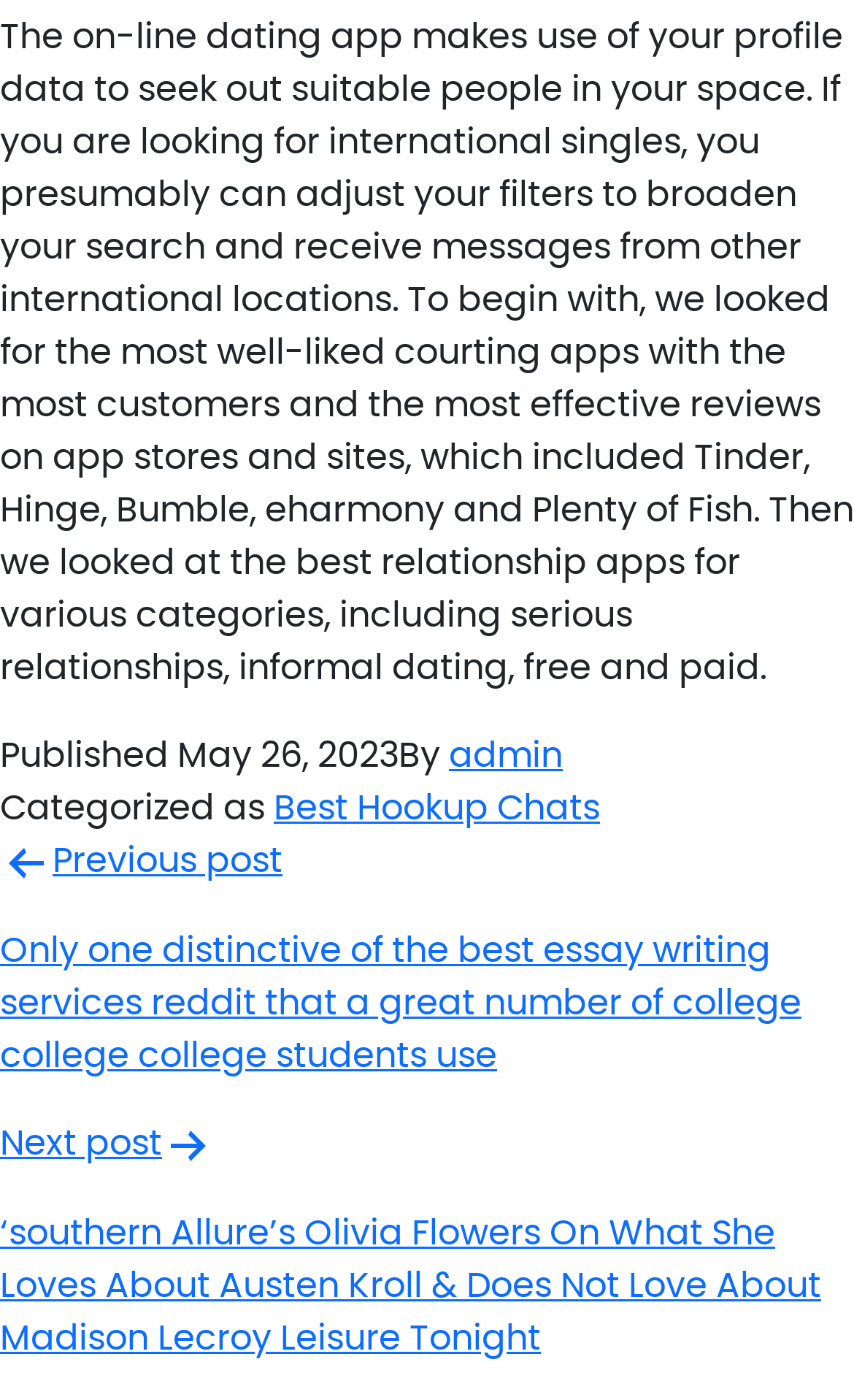How many navigation links are there?
Refer to the image and provide a one-word or short phrase answer.

2